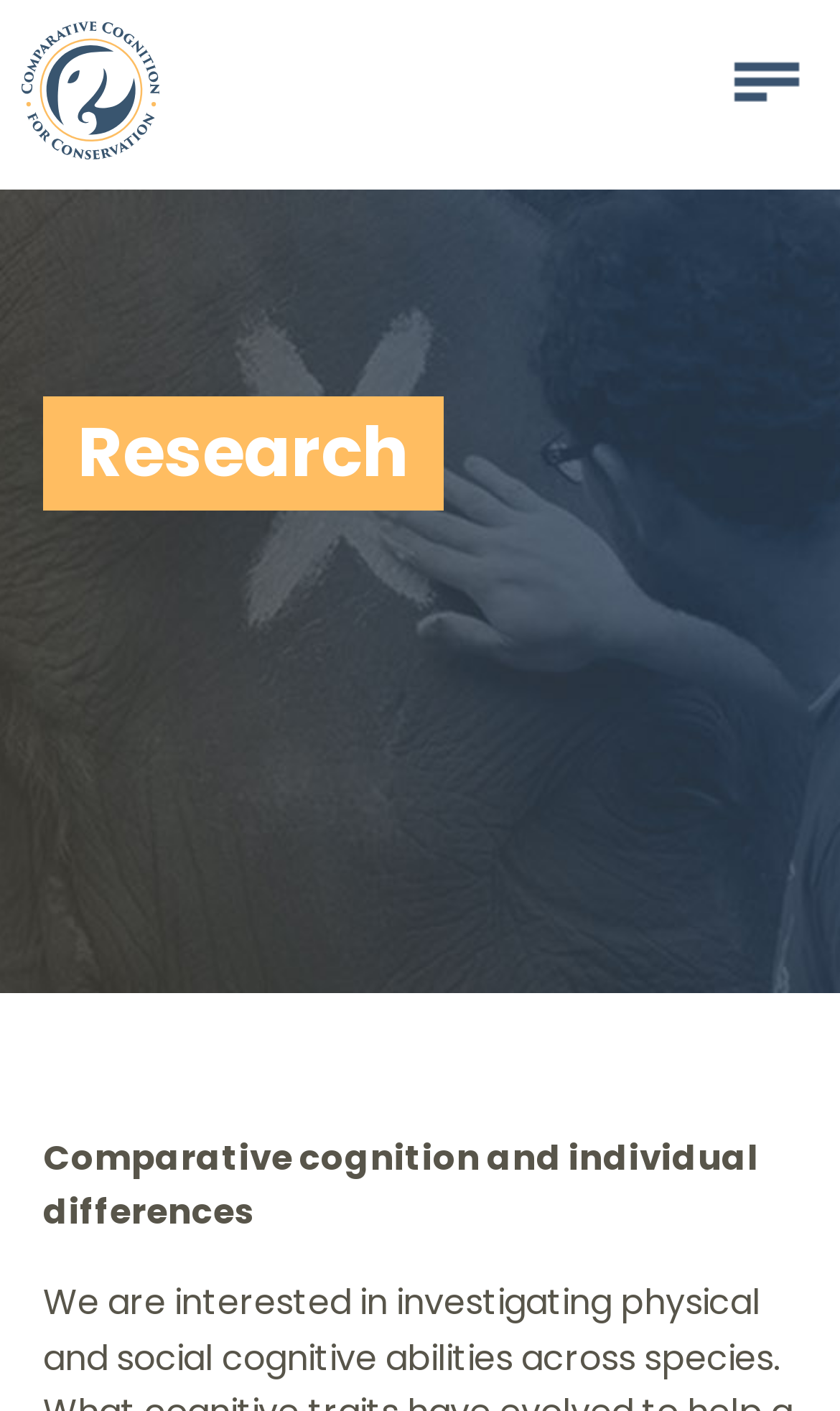Identify the bounding box coordinates for the UI element described by the following text: "title="Comparative Cognition for Conservation Lab"". Provide the coordinates as four float numbers between 0 and 1, in the format [left, top, right, bottom].

[0.026, 0.045, 0.19, 0.08]